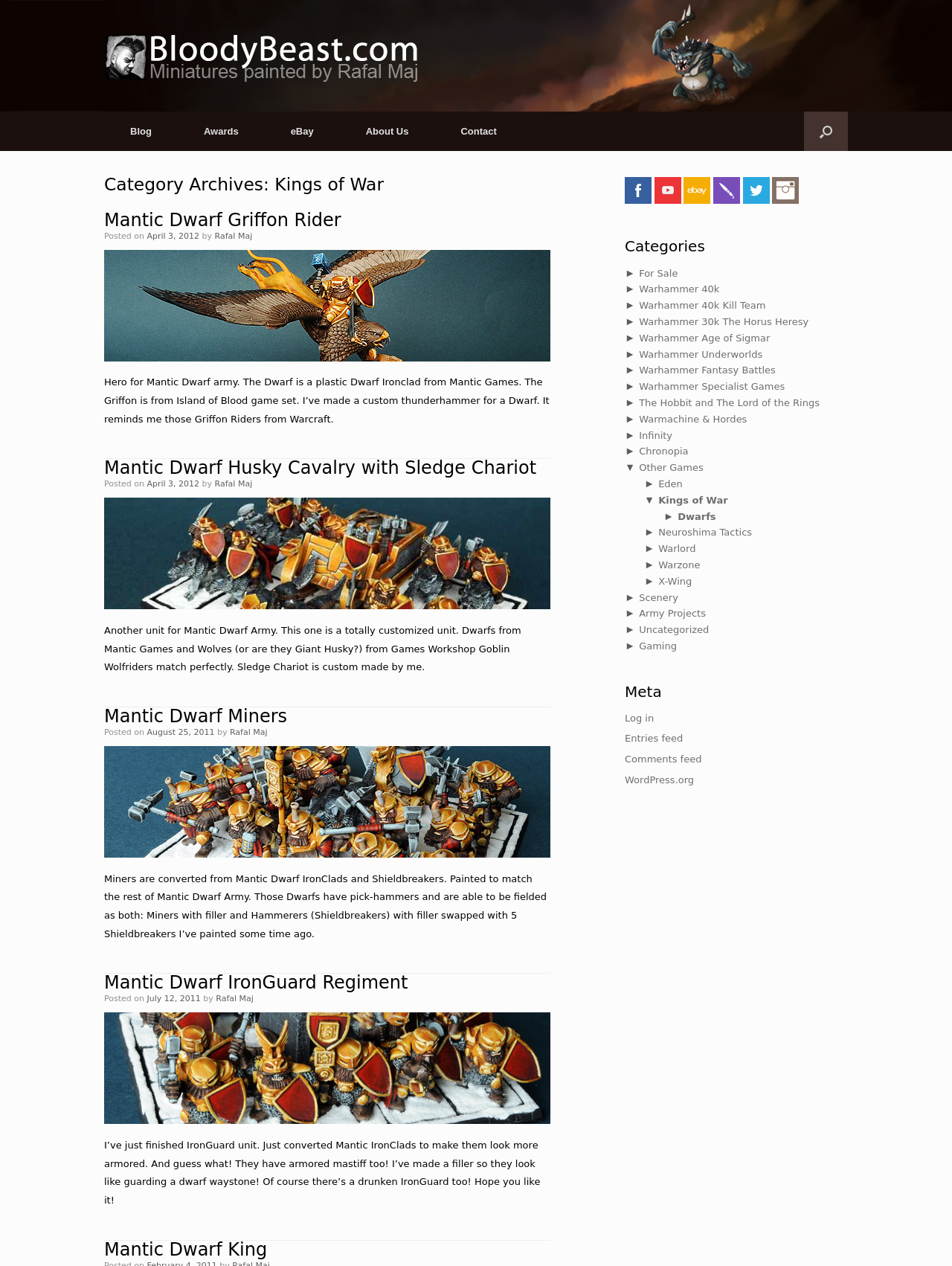Create an elaborate caption that covers all aspects of the webpage.

The webpage is about Kings of War, a fantasy miniature wargame, and is hosted on BloodyBeast.com. At the top left, there is a logo of BloodyBeast.com, which is an image linked to the website's homepage. Next to the logo, there are five links to different sections of the website: Blog, Awards, eBay, About Us, and Contact.

On the top right, there is a search button. Below the search button, there is a header that reads "Category Archives: Kings of War". This header is followed by a series of articles, each with a heading, an image, and a brief description. The articles are arranged in a vertical column, with the most recent one at the top.

Each article has a heading that links to the full article, an image related to the article, and a brief description of the article. The descriptions are about different units and models from the Kings of War game, including Mantic Dwarf Griffon Rider, Mantic Dwarf Husky Cavalry with Sledge Chariot, Mantic Dwarf Miners, and Mantic Dwarf IronGuard Regiment. The articles also include information about when they were posted and who posted them.

On the right side of the webpage, there are links to BloodyBeast.com's social media profiles, including Facebook, YouTube, eBay, Cool Mini or Not, Twitter, and Instagram. Below these links, there is a heading that reads "Categories", followed by a list of categories, including For Sale, Warhammer 40k, and Warhammer 40k Kill Team.